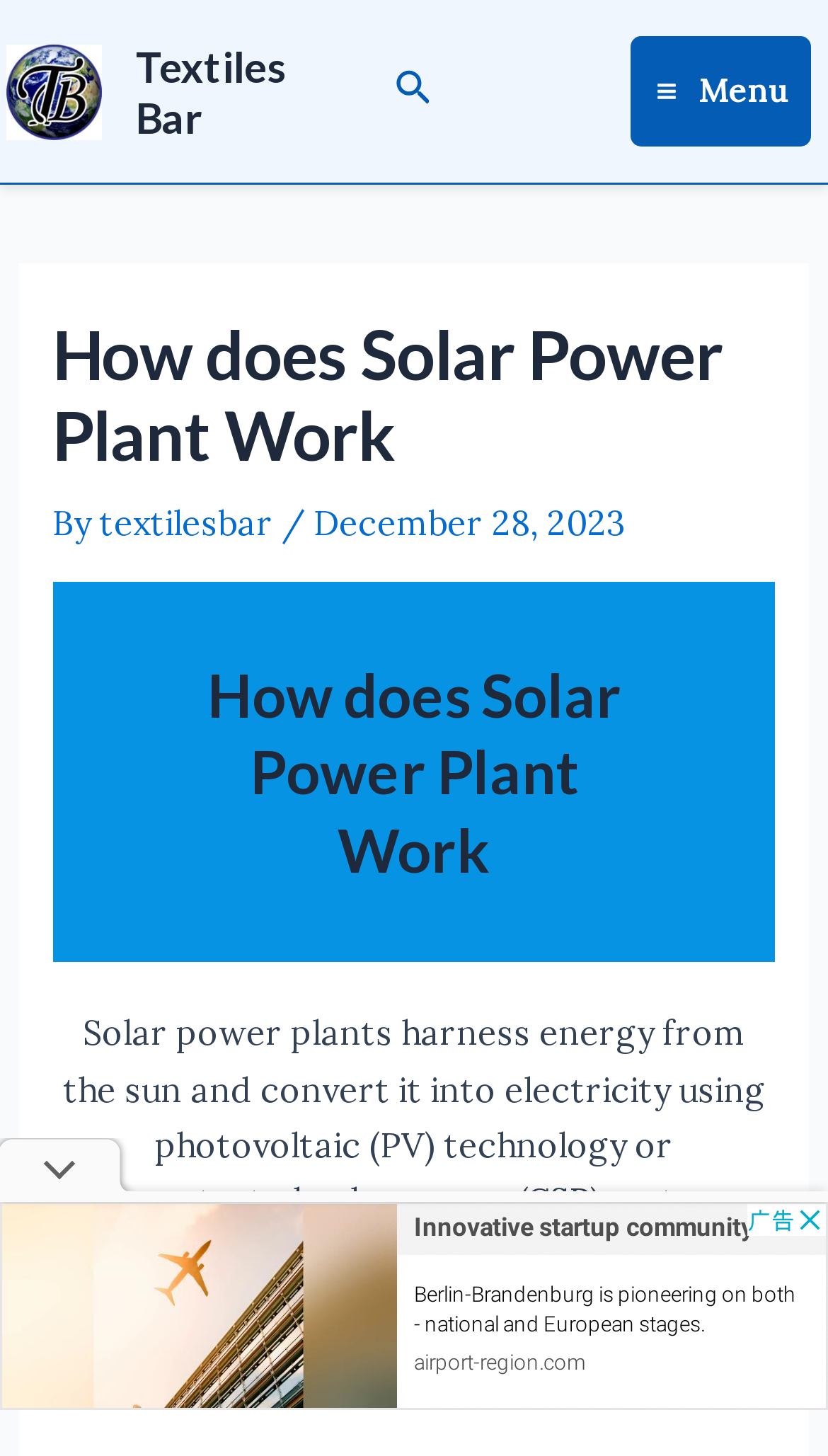Extract the main heading text from the webpage.

How does Solar Power Plant Work